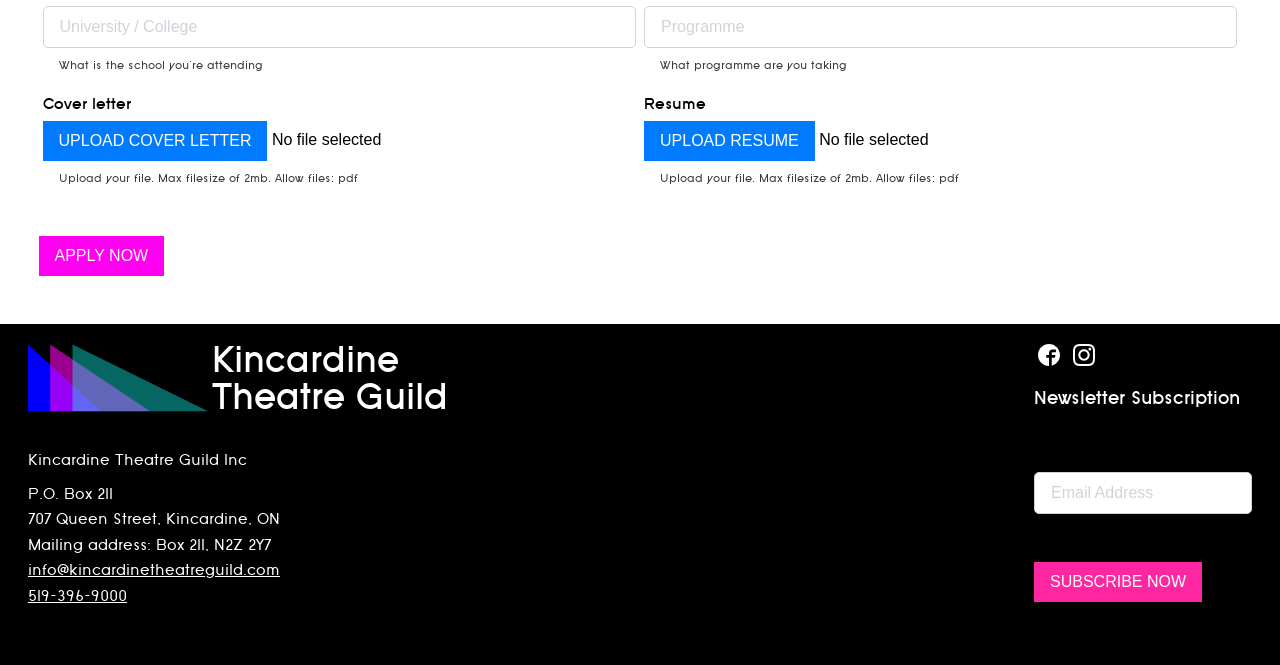What is the maximum file size for uploading a cover letter?
Could you please answer the question thoroughly and with as much detail as possible?

The answer can be found in the section 'Cover letter' where it says 'Upload your file. Max filesize of 2mb. Allow files: pdf'.